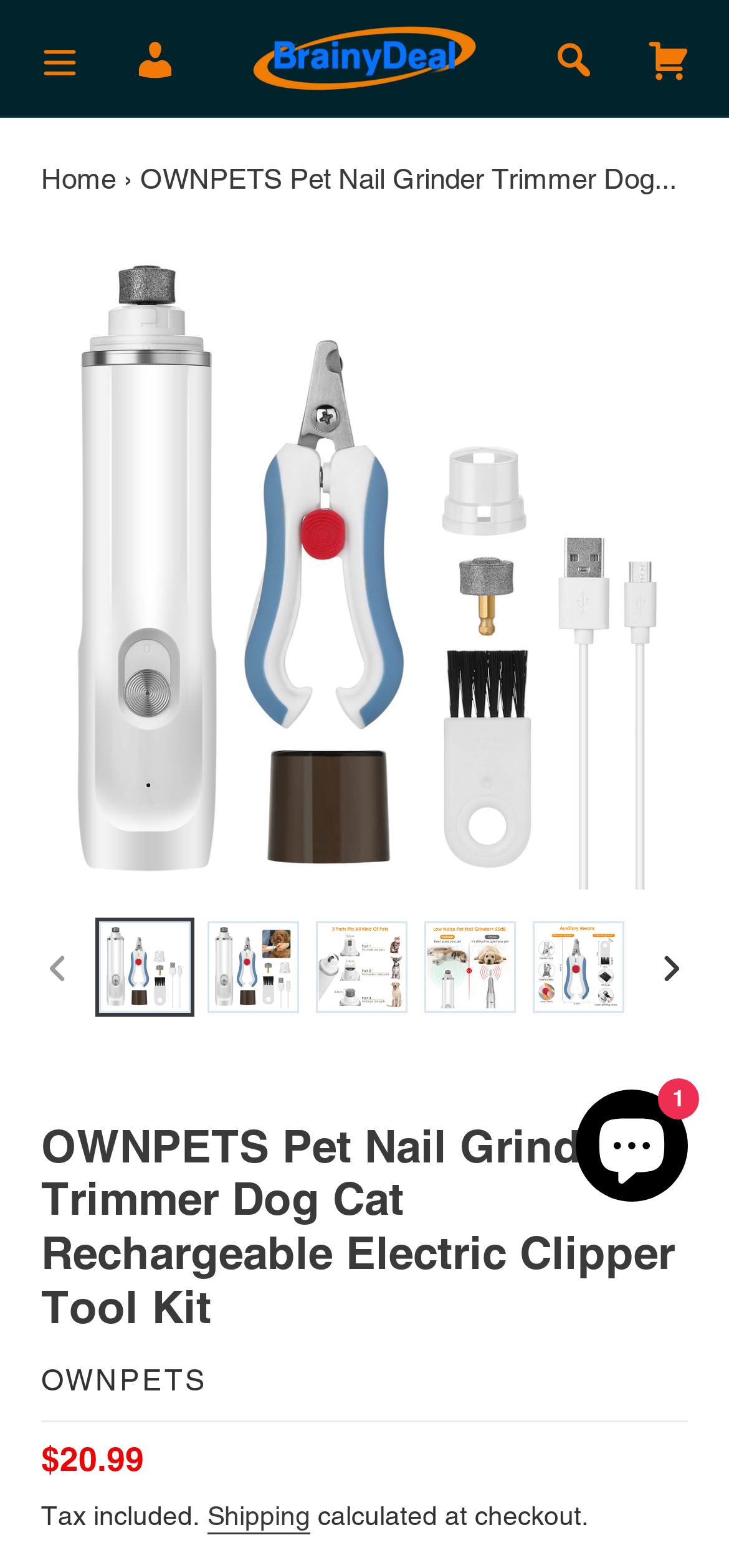Extract the main title from the webpage and generate its text.

OWNPETS Pet Nail Grinder Trimmer Dog Cat Rechargeable Electric Clipper Tool Kit